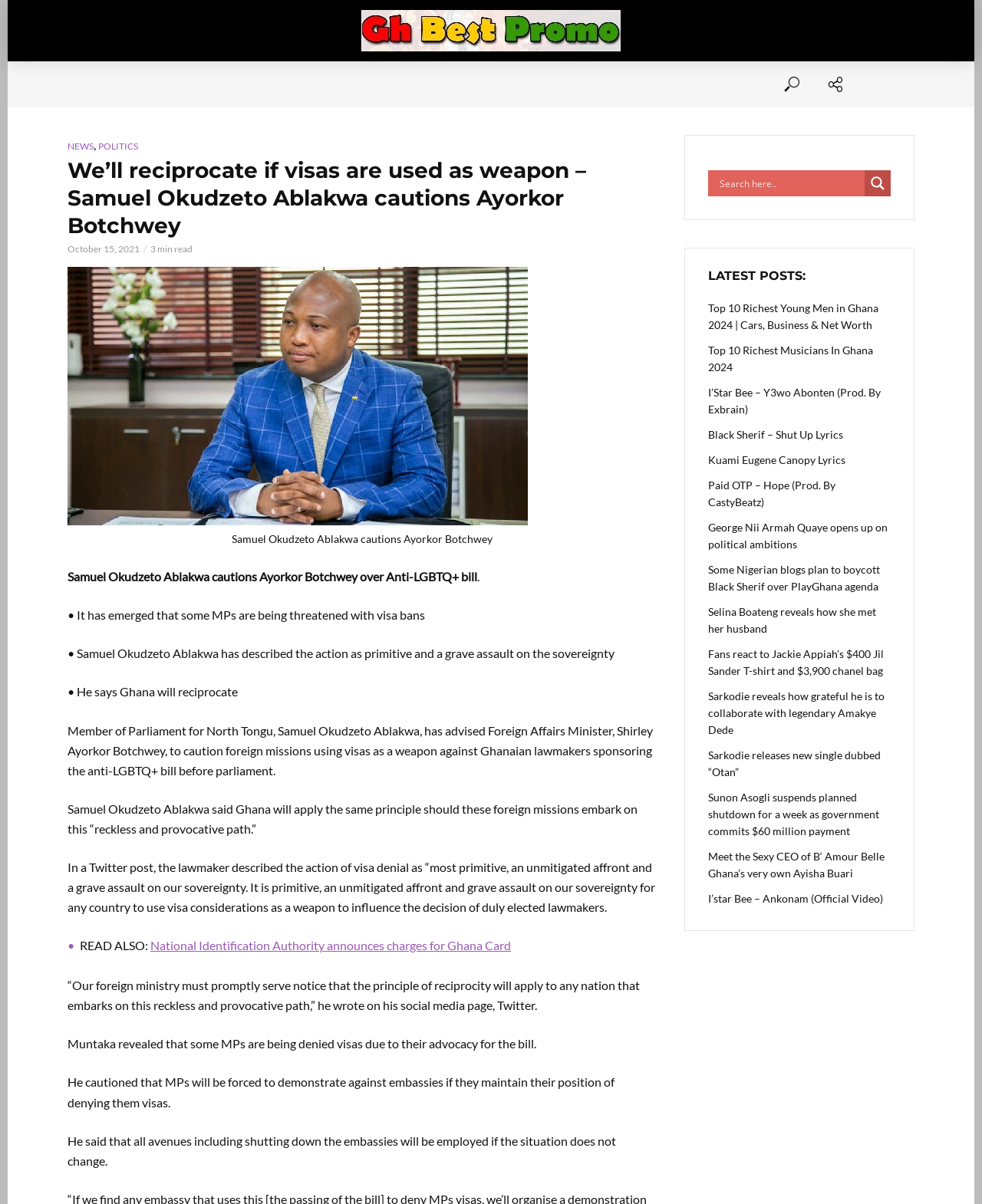Who is the Member of Parliament for North Tongu?
Answer the question in as much detail as possible.

The article states that Samuel Okudzeto Ablakwa, the Member of Parliament for North Tongu, has advised the Foreign Affairs Minister to caution foreign missions using visas as a weapon against Ghanaian lawmakers sponsoring the anti-LGBTQ+ bill.